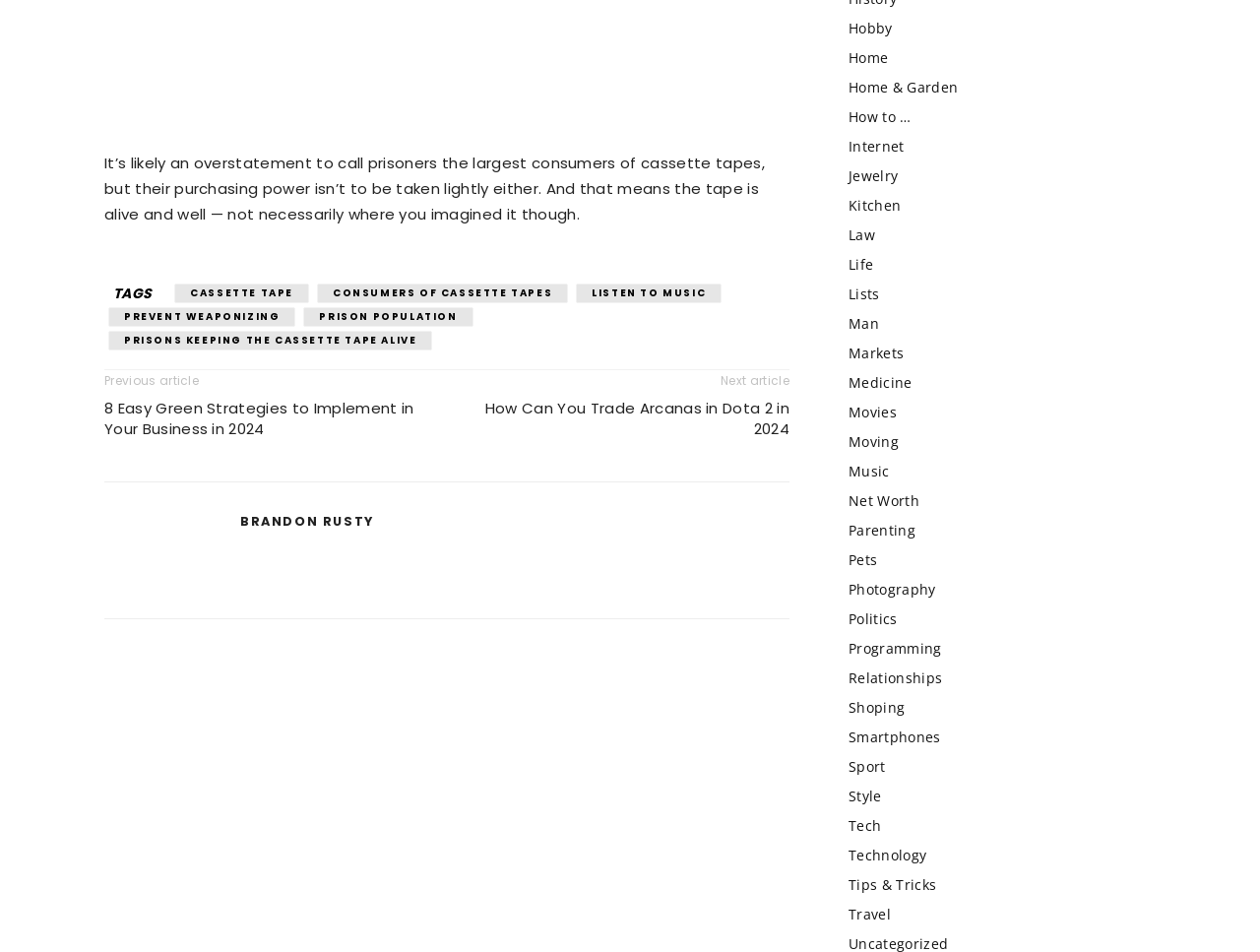Identify the bounding box of the HTML element described here: "Washington DC Area". Provide the coordinates as four float numbers between 0 and 1: [left, top, right, bottom].

None